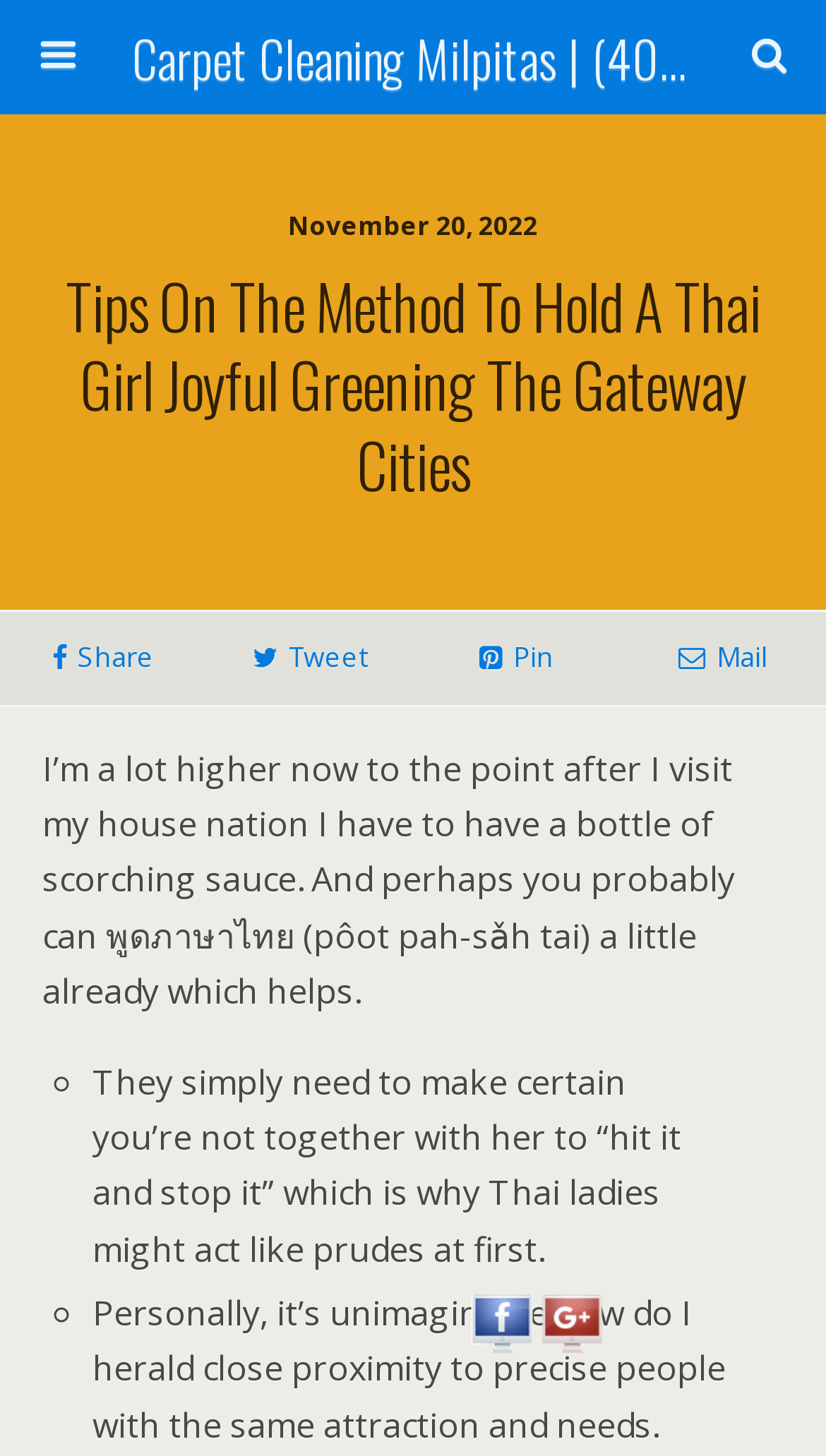Identify the bounding box of the HTML element described as: "name="submit" value="Search"".

[0.764, 0.086, 0.949, 0.125]